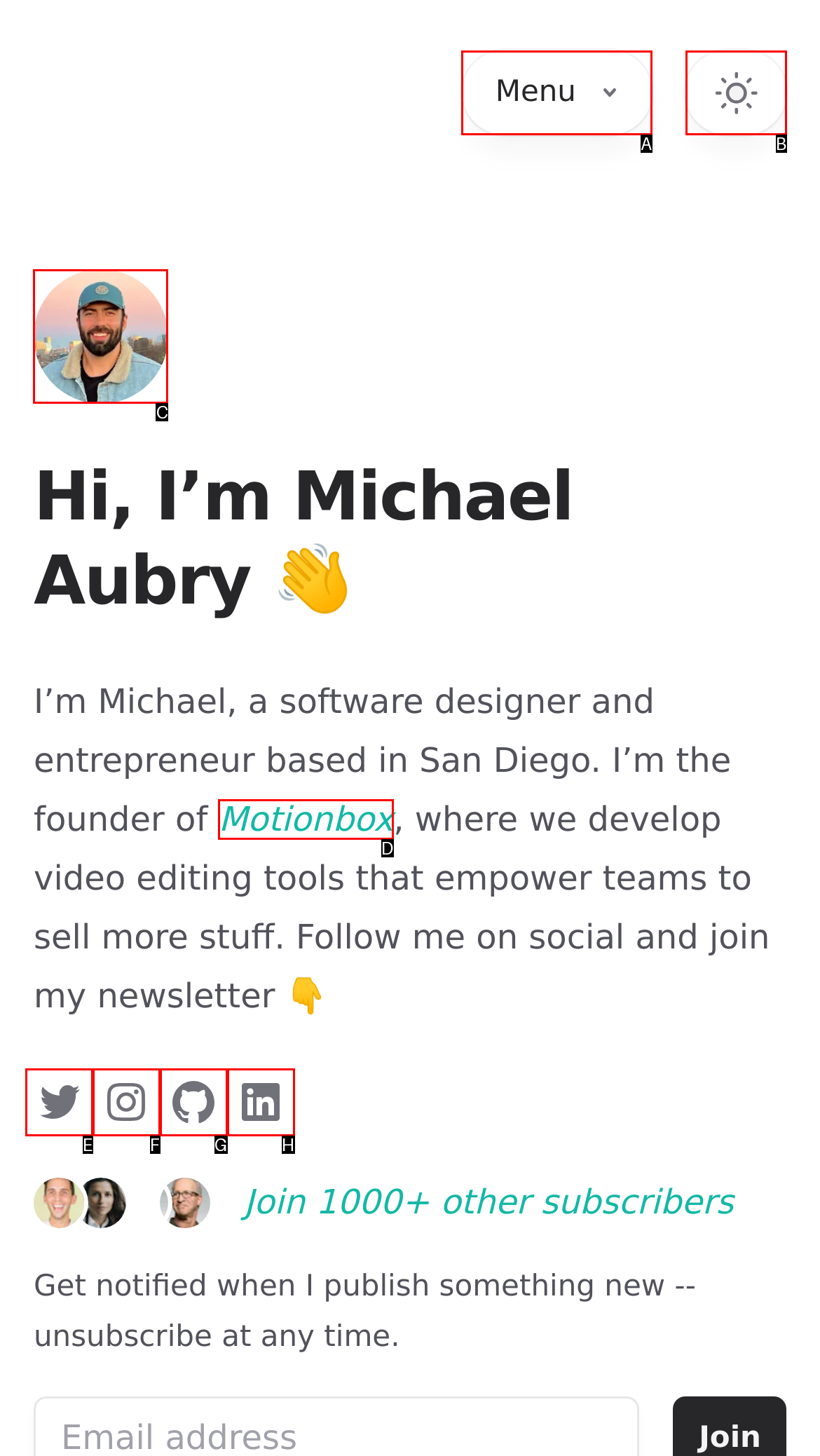Tell me which one HTML element I should click to complete the following task: Click on Home Answer with the option's letter from the given choices directly.

C